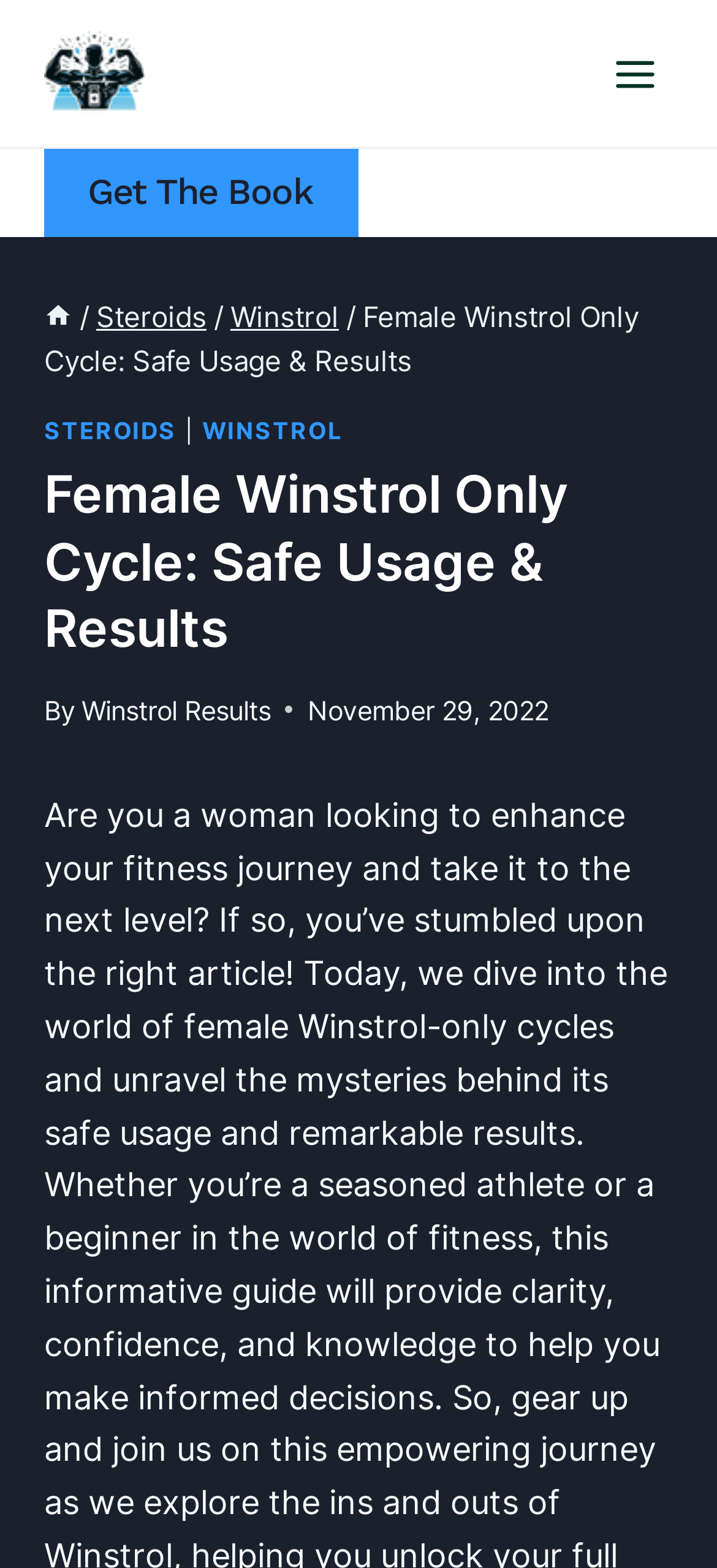Please locate the bounding box coordinates of the element that should be clicked to achieve the given instruction: "View the '9 Popular Jade Plant Varieties' post".

None